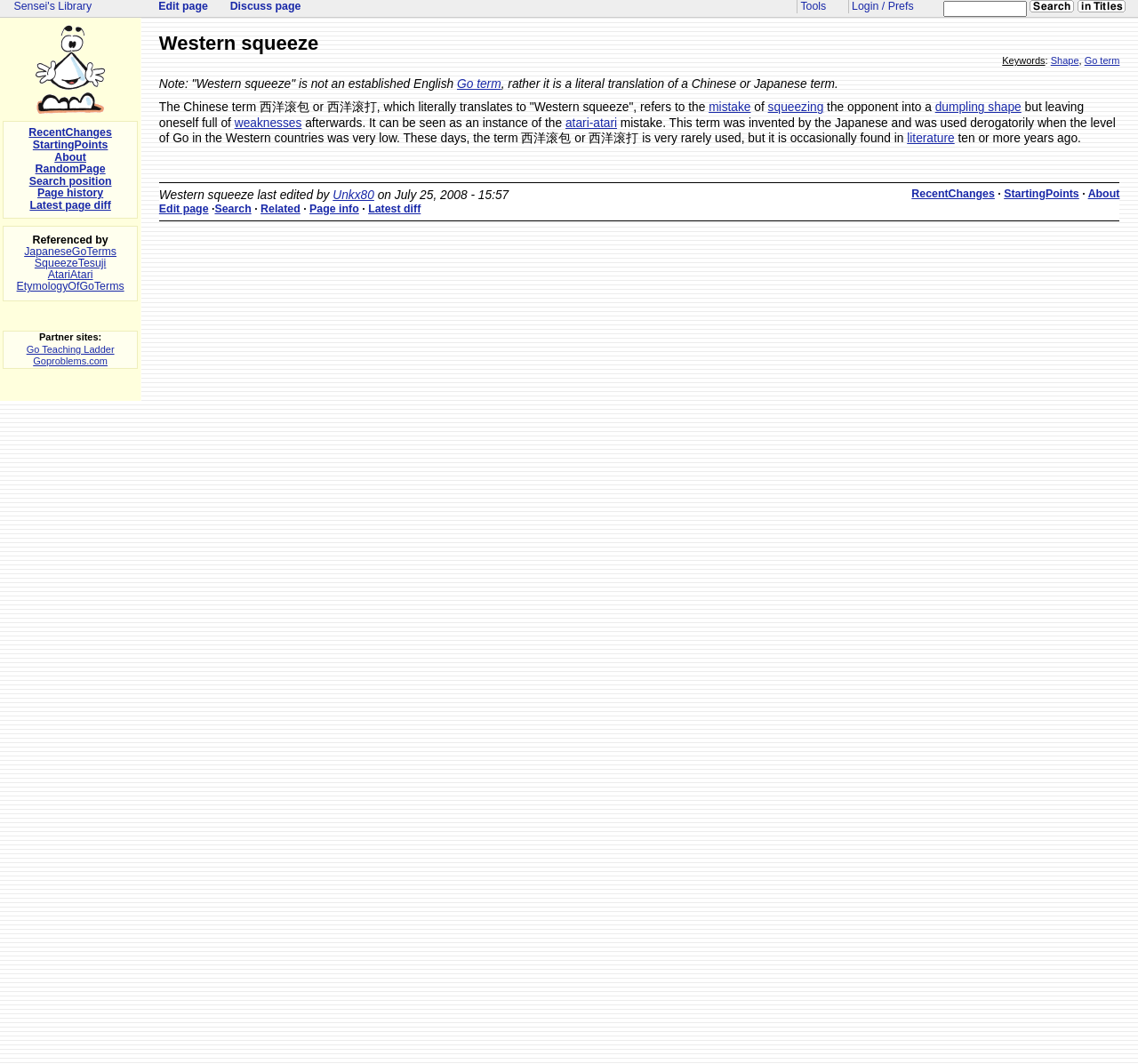Answer in one word or a short phrase: 
Who last edited the Western squeeze page?

Unkx80